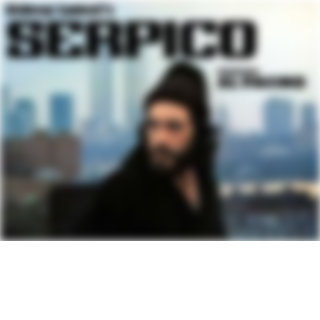Paint a vivid picture with your description of the image.

The image features a prominent scene from the film "Serpico," showcasing the character portrayed by Al Pacino in a thoughtful pose. His expression reflects the intense emotions central to the film's narrative, which focuses on themes of integrity and corruption within the police force. In the background, the urban landscape suggests the bustling environment of 1970s New York City, reinforcing the film's gritty realism. This image encapsulates the essence of a landmark film that has cemented its place in cinema history, highlighting the struggle of a cop who stands against the tide of corruption.